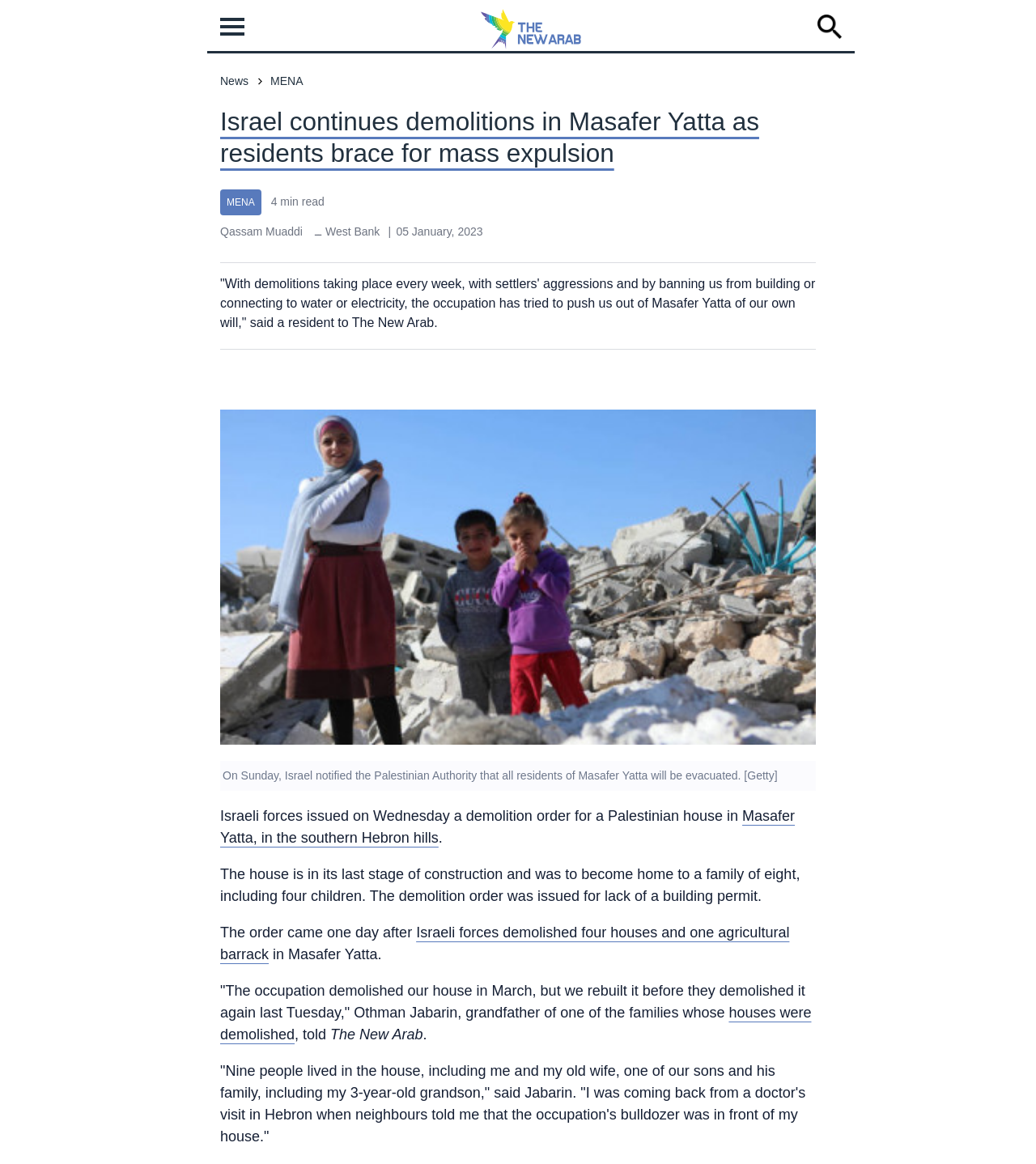Based on the image, give a detailed response to the question: What is the topic of the article?

Based on the content of the article, it appears to be discussing the demolitions carried out by Israel in Masafer Yatta, a region in the West Bank, and the impact it has on the residents.